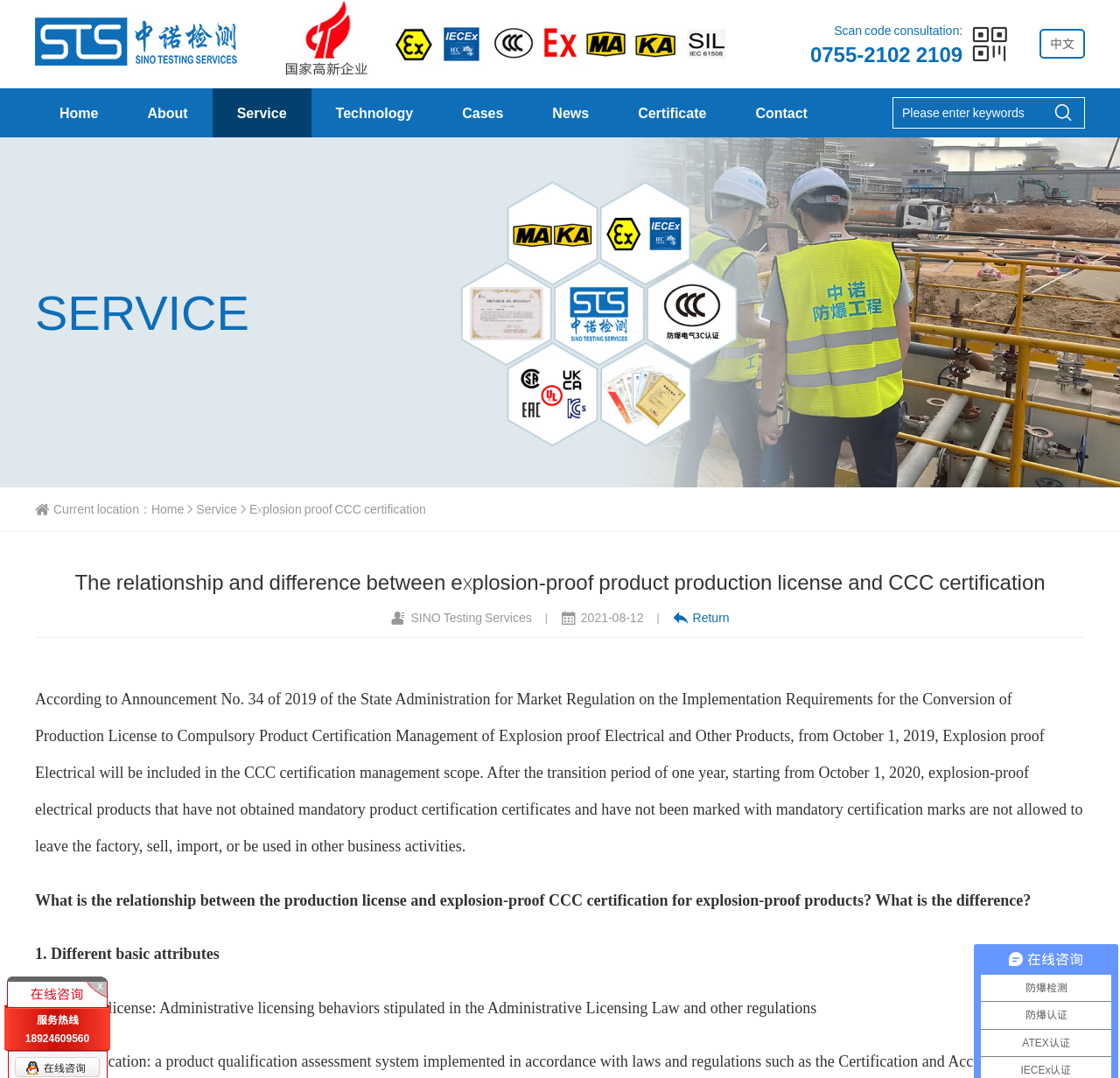Provide a brief response in the form of a single word or phrase:
What is the topic of the article?

Explosion-proof product production license and CCC certification